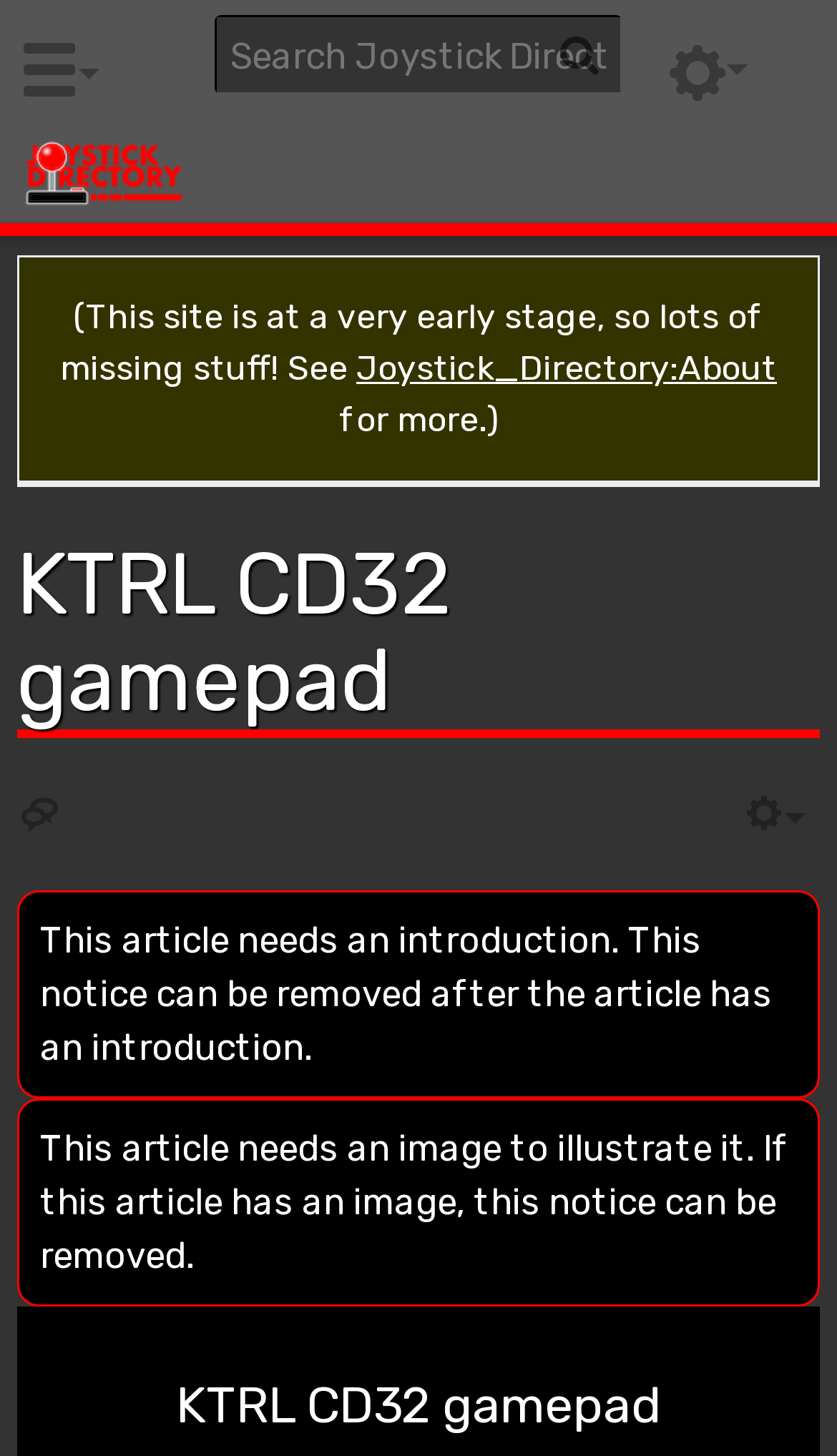What is the purpose of the searchbox?
Please give a detailed and elaborate answer to the question.

The searchbox is an input field with a 'Search' button next to it, indicating that it is used to search for something on the webpage. The 'Search' button and the searchbox are located near the top of the webpage.